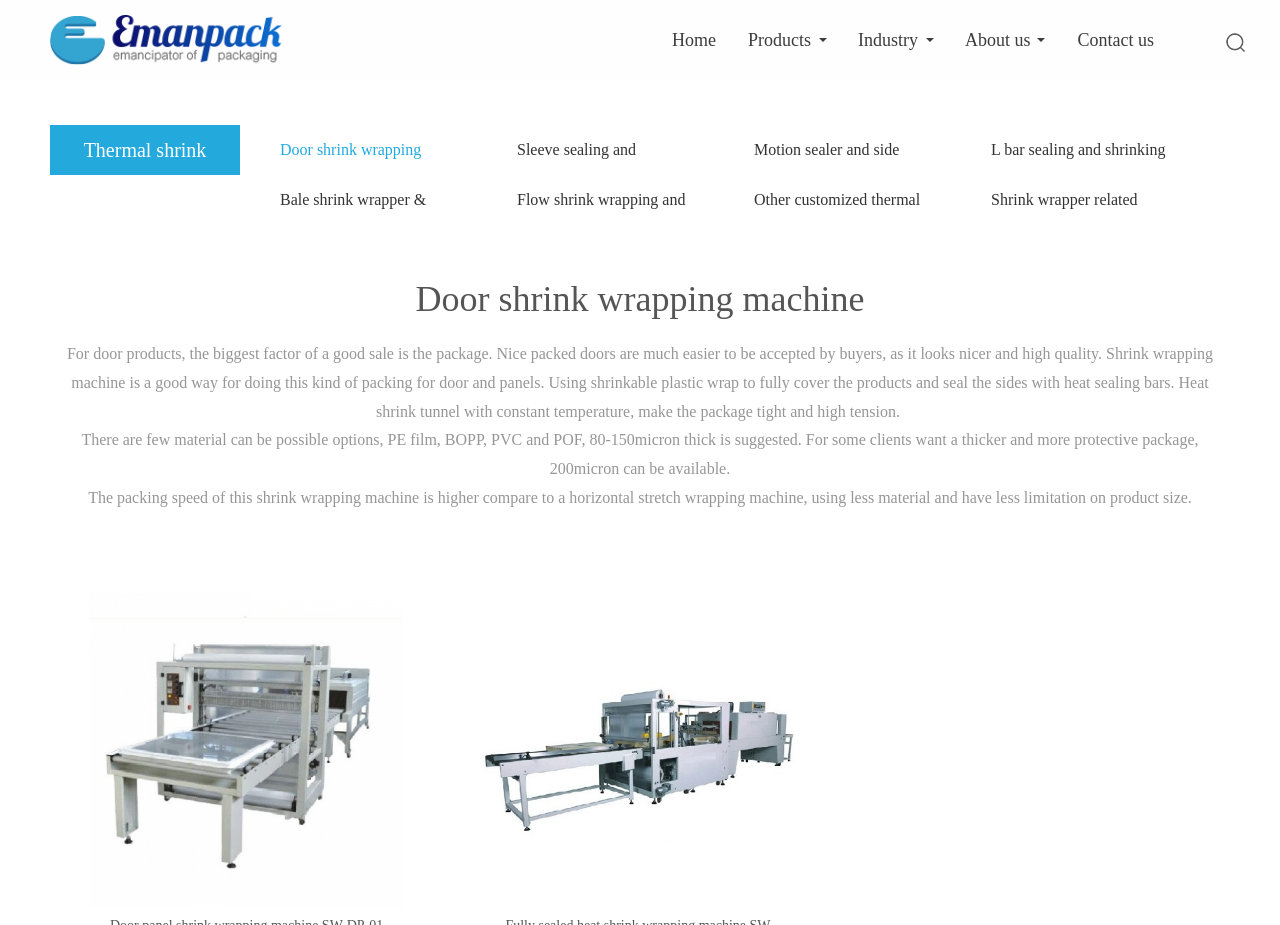Kindly provide the bounding box coordinates of the section you need to click on to fulfill the given instruction: "View the Door panel shrink wrapping machine SW-DP-01".

[0.07, 0.641, 0.316, 0.981]